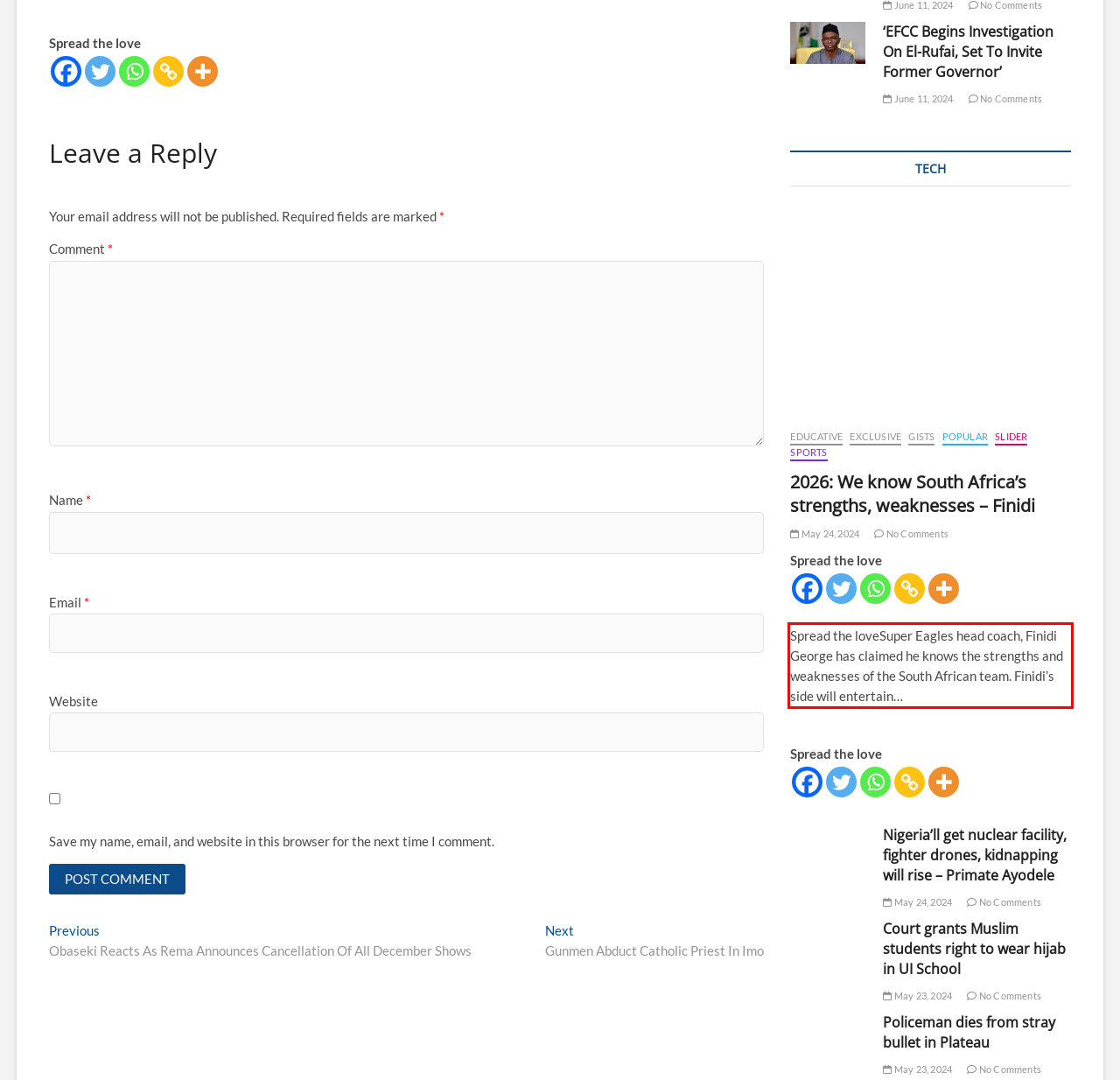Within the provided webpage screenshot, find the red rectangle bounding box and perform OCR to obtain the text content.

Spread the loveSuper Eagles head coach, Finidi George has claimed he knows the strengths and weaknesses of the South African team. Finidi’s side will entertain…